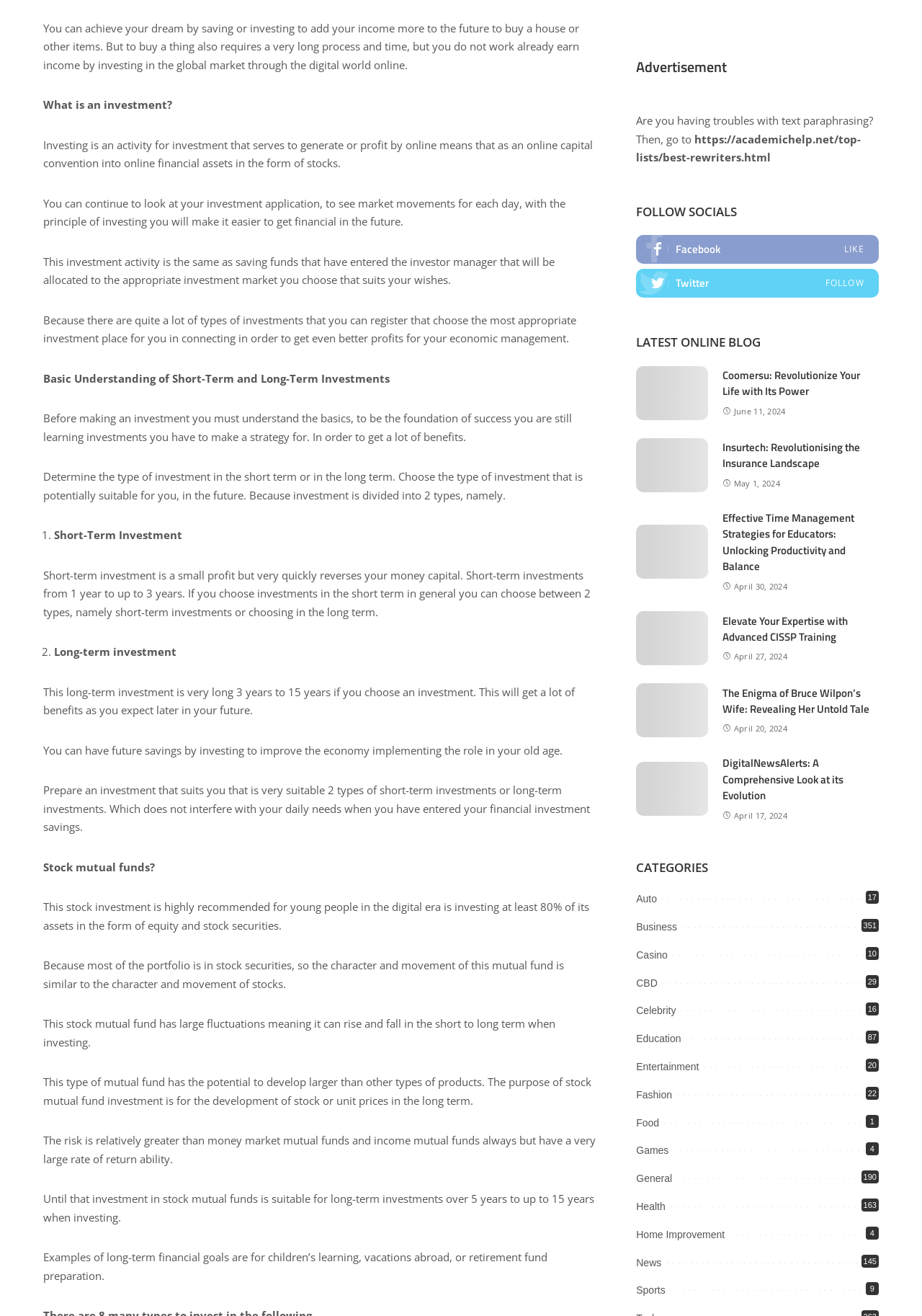Please provide a short answer using a single word or phrase for the question:
How many years does a long-term investment typically take?

3 to 15 years